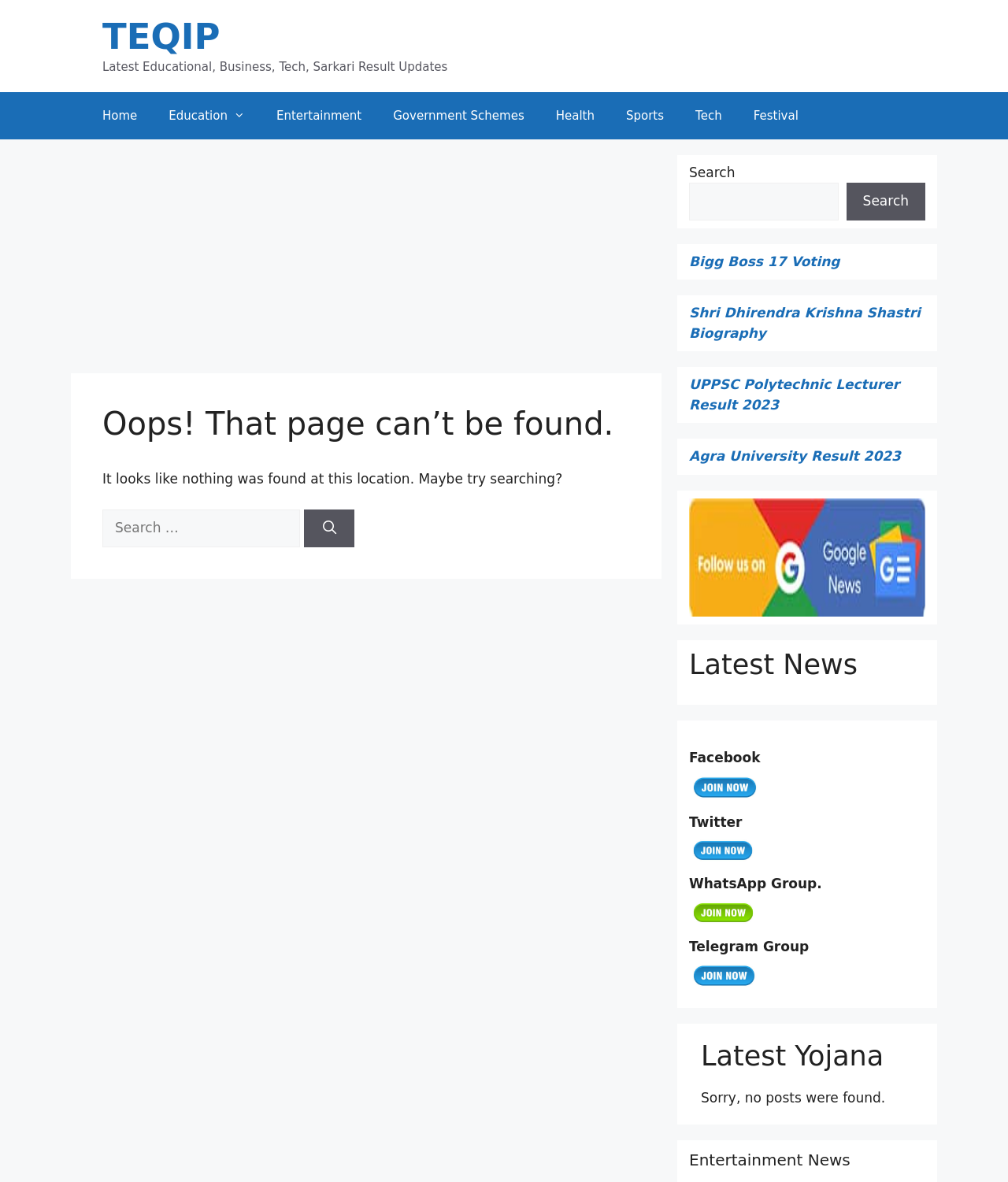Please find the bounding box coordinates (top-left x, top-left y, bottom-right x, bottom-right y) in the screenshot for the UI element described as follows: TEQIP

[0.102, 0.013, 0.218, 0.049]